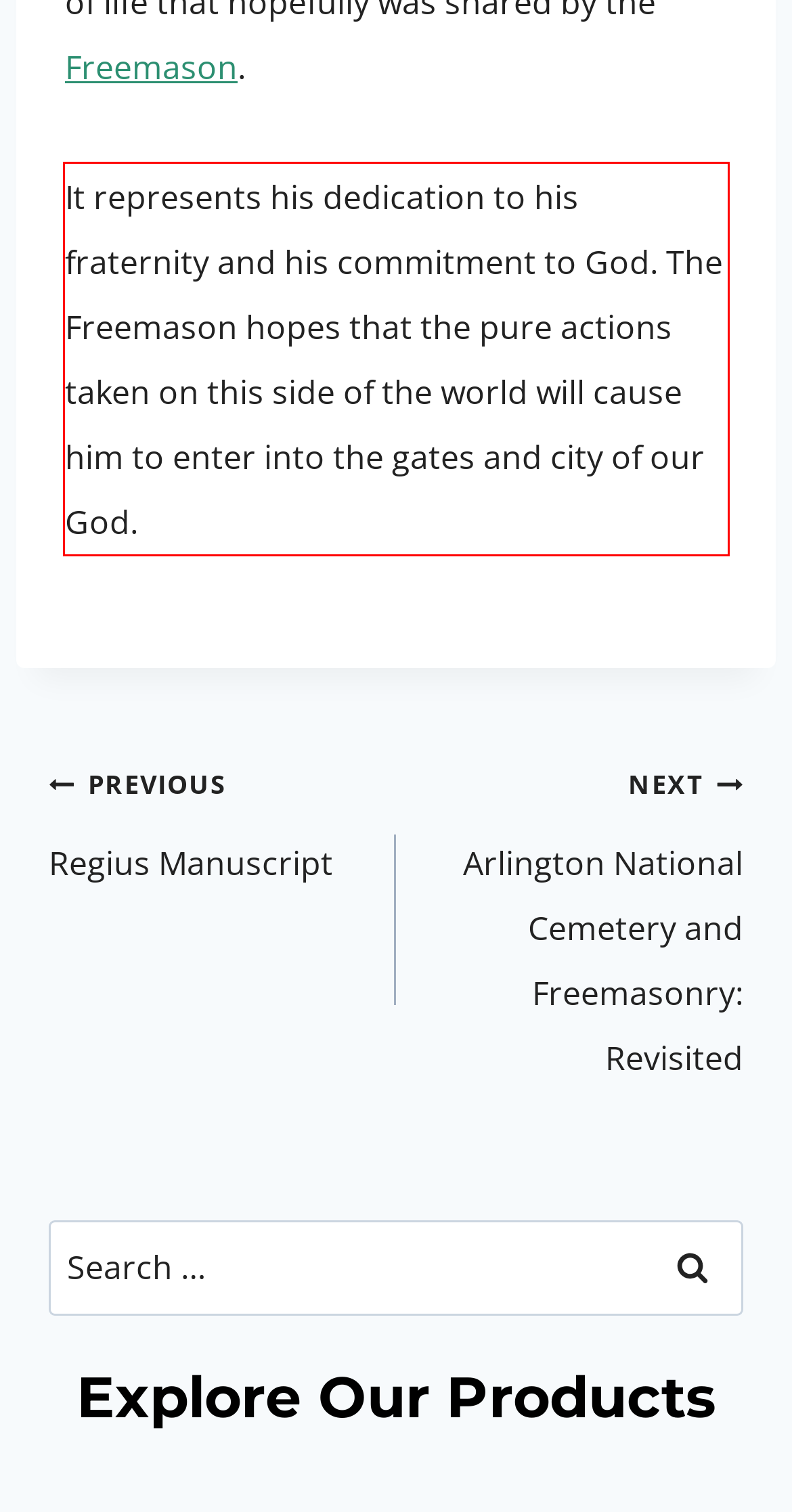There is a screenshot of a webpage with a red bounding box around a UI element. Please use OCR to extract the text within the red bounding box.

It represents his dedication to his fraternity and his commitment to God. The Freemason hopes that the pure actions taken on this side of the world will cause him to enter into the gates and city of our God.